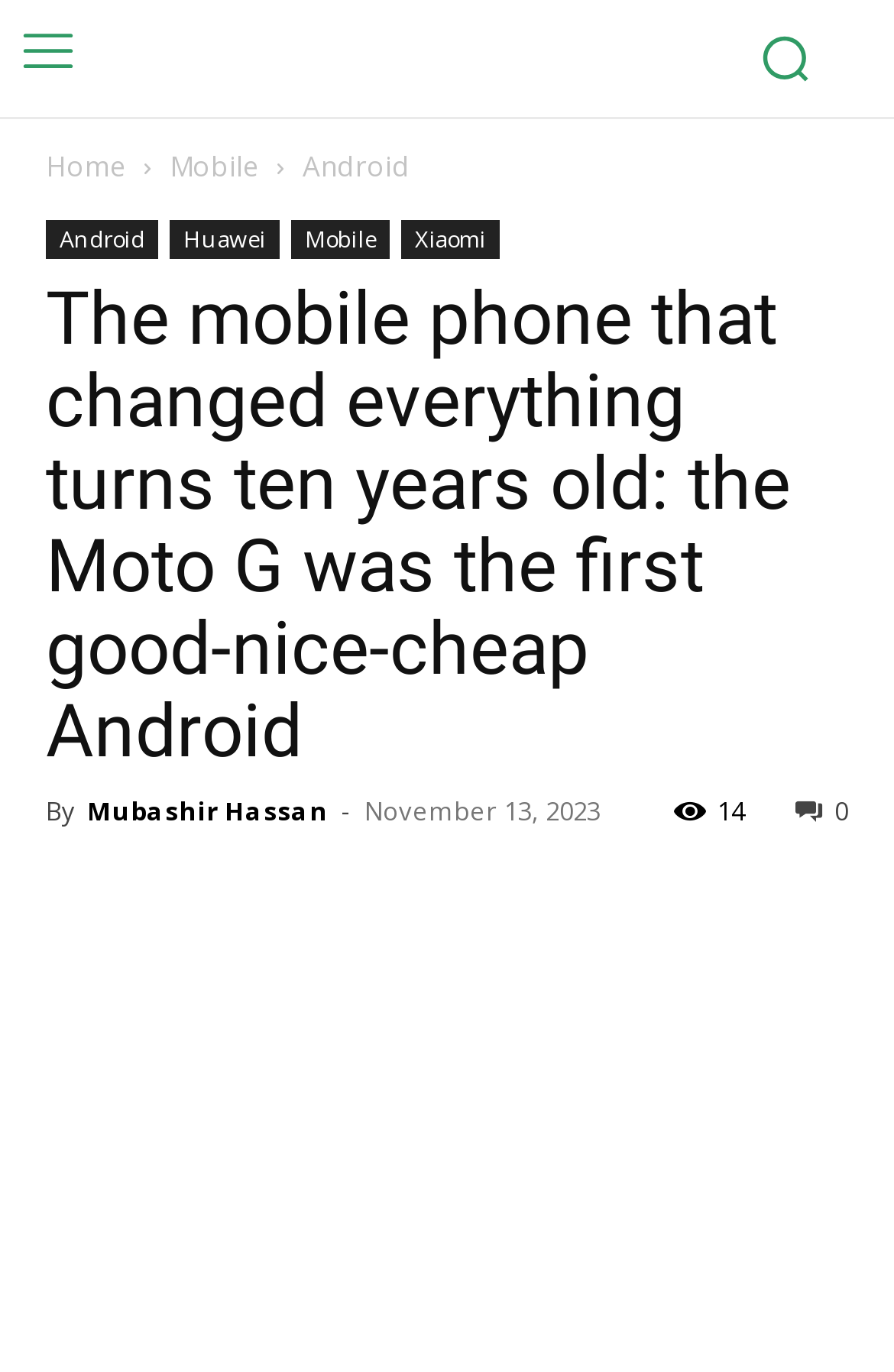Determine the bounding box coordinates of the region I should click to achieve the following instruction: "Enter your name". Ensure the bounding box coordinates are four float numbers between 0 and 1, i.e., [left, top, right, bottom].

None